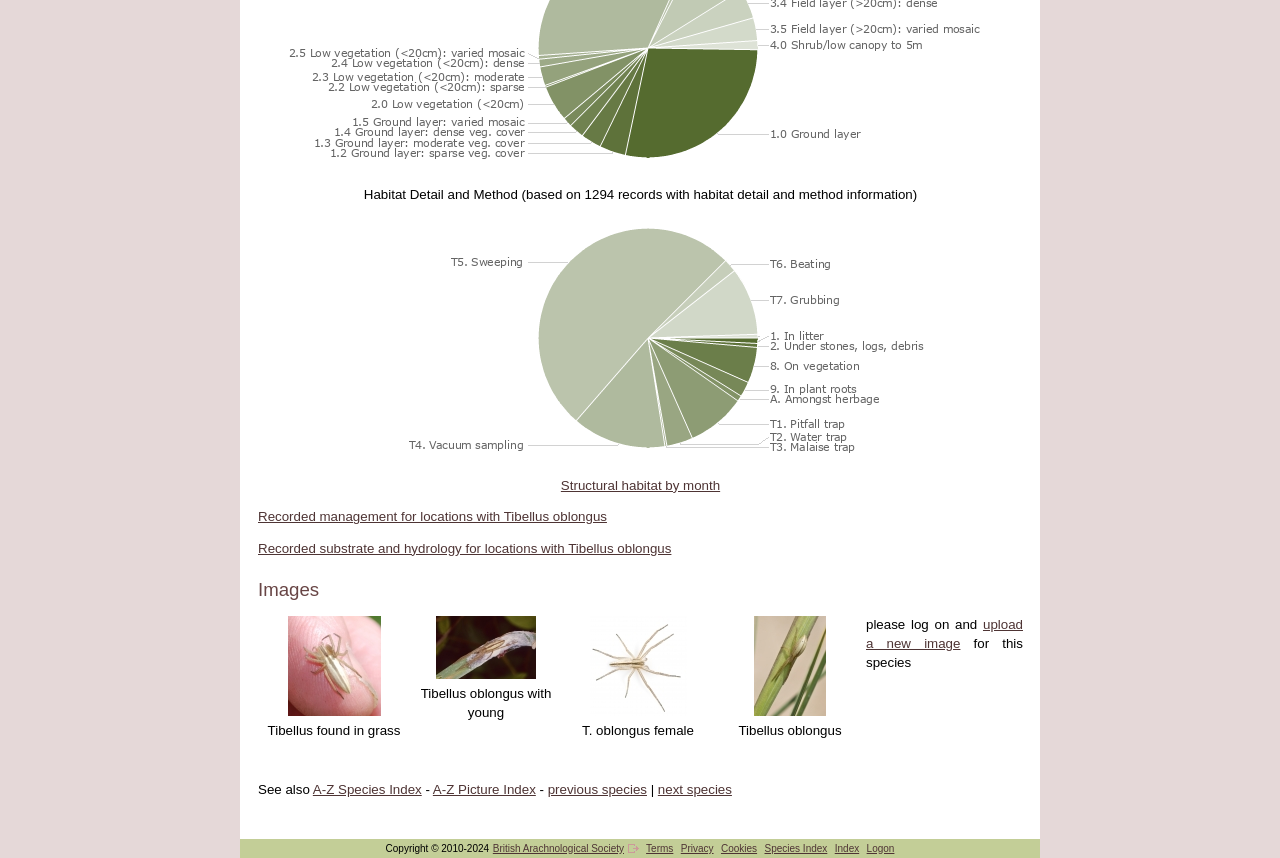Please answer the following question using a single word or phrase: 
What is the organization associated with this webpage?

British Arachnological Society